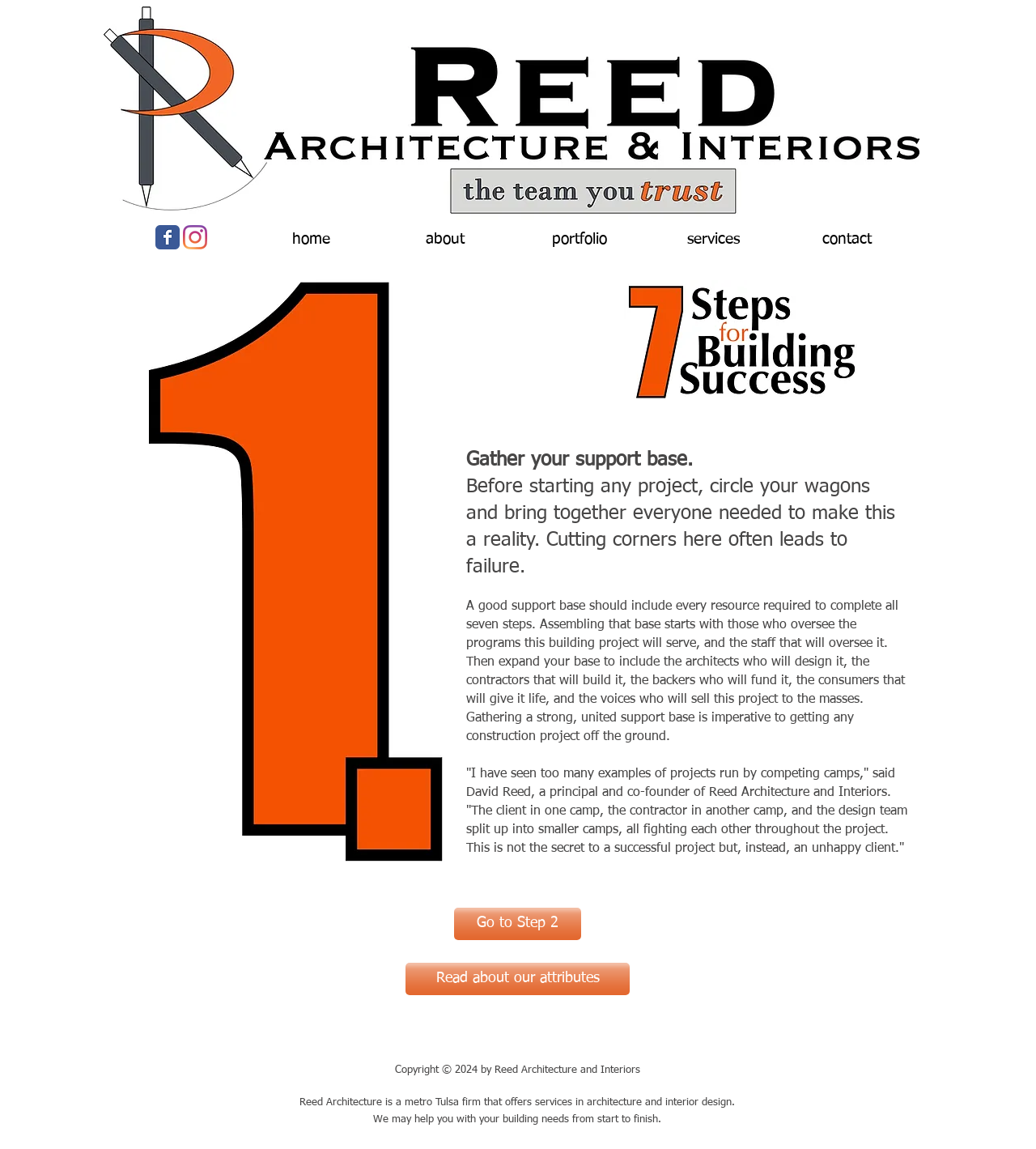Please predict the bounding box coordinates (top-left x, top-left y, bottom-right x, bottom-right y) for the UI element in the screenshot that fits the description: Go to Step 2

[0.438, 0.79, 0.561, 0.818]